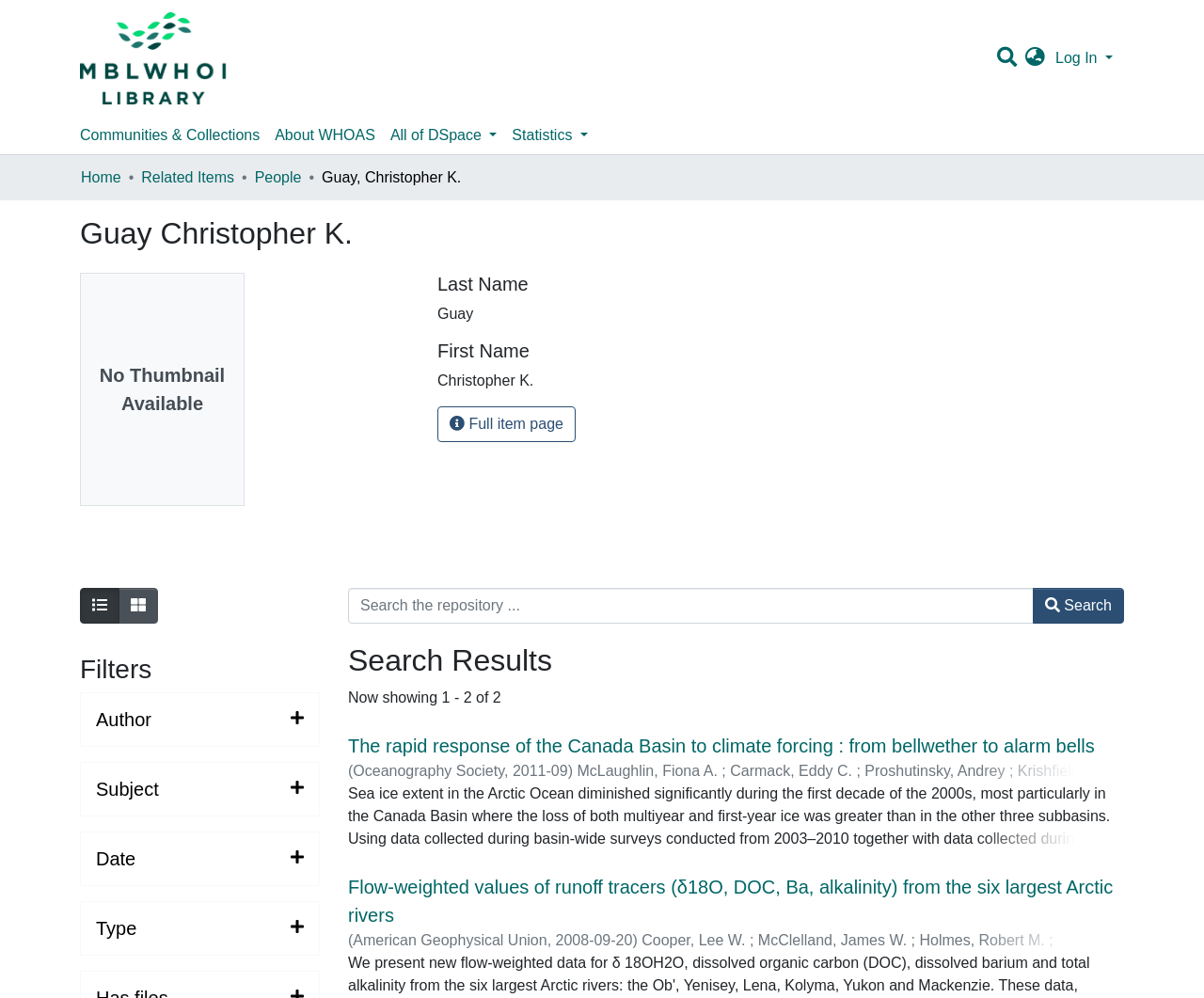Determine the bounding box for the described HTML element: "All of DSpace". Ensure the coordinates are four float numbers between 0 and 1 in the format [left, top, right, bottom].

[0.318, 0.117, 0.419, 0.155]